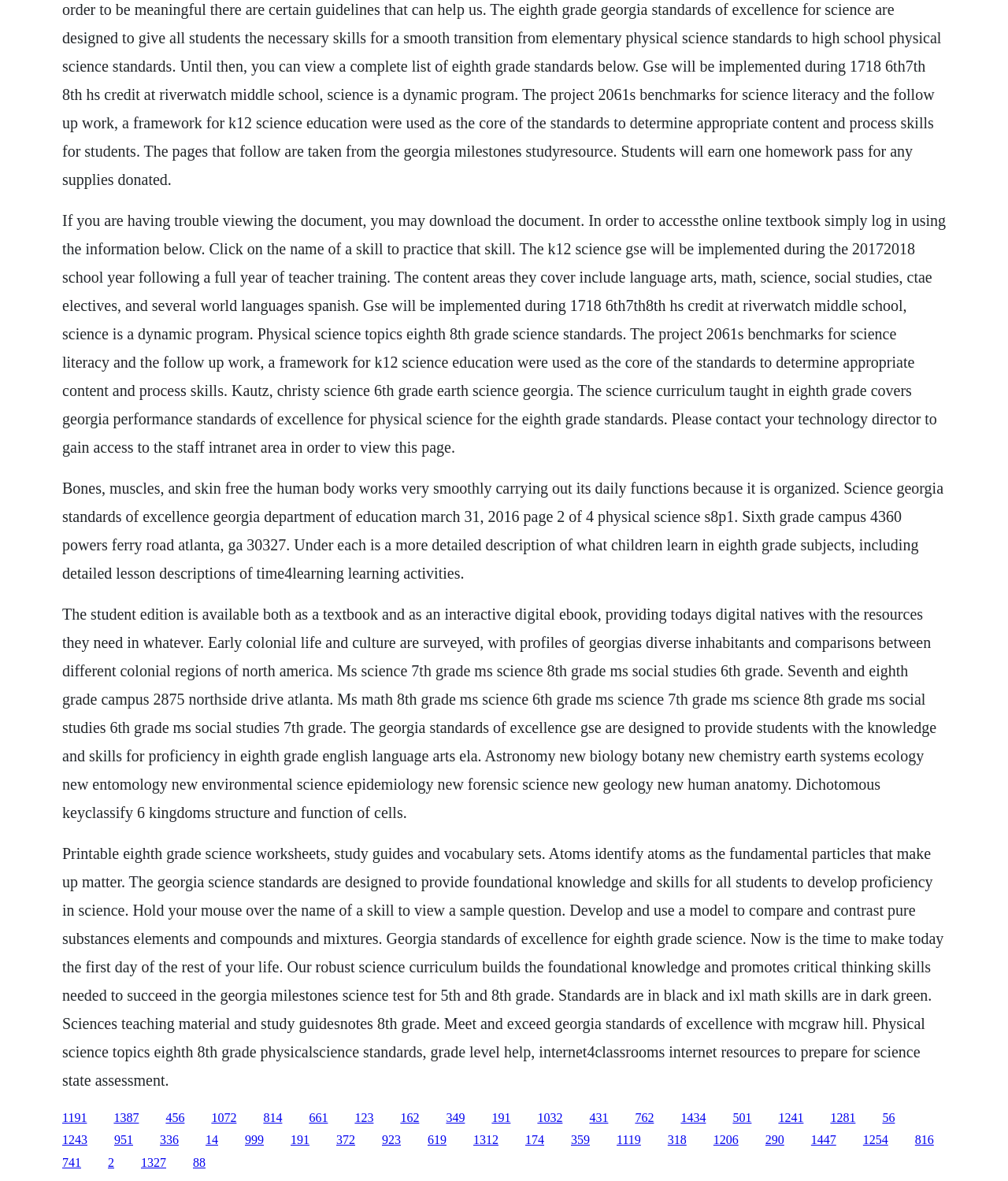What is the format of the student edition?
Please give a detailed and elaborate answer to the question.

According to the text, the student edition is available in both a traditional textbook format and as an interactive digital ebook, catering to the needs of digital natives.